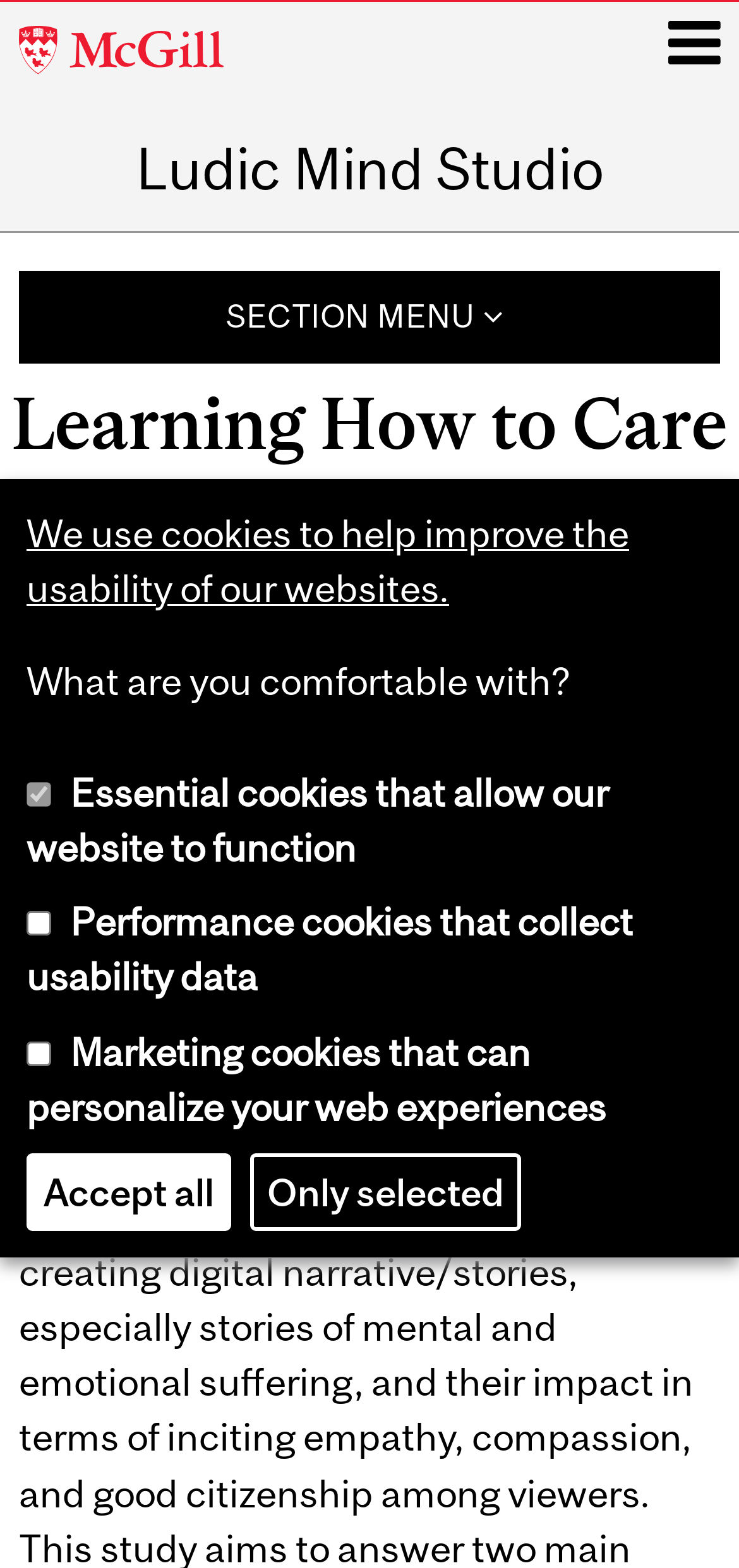What is the purpose of the storytelling mentioned on this webpage?
Refer to the image and answer the question using a single word or phrase.

Sharing first-hand accounts of mental health problems